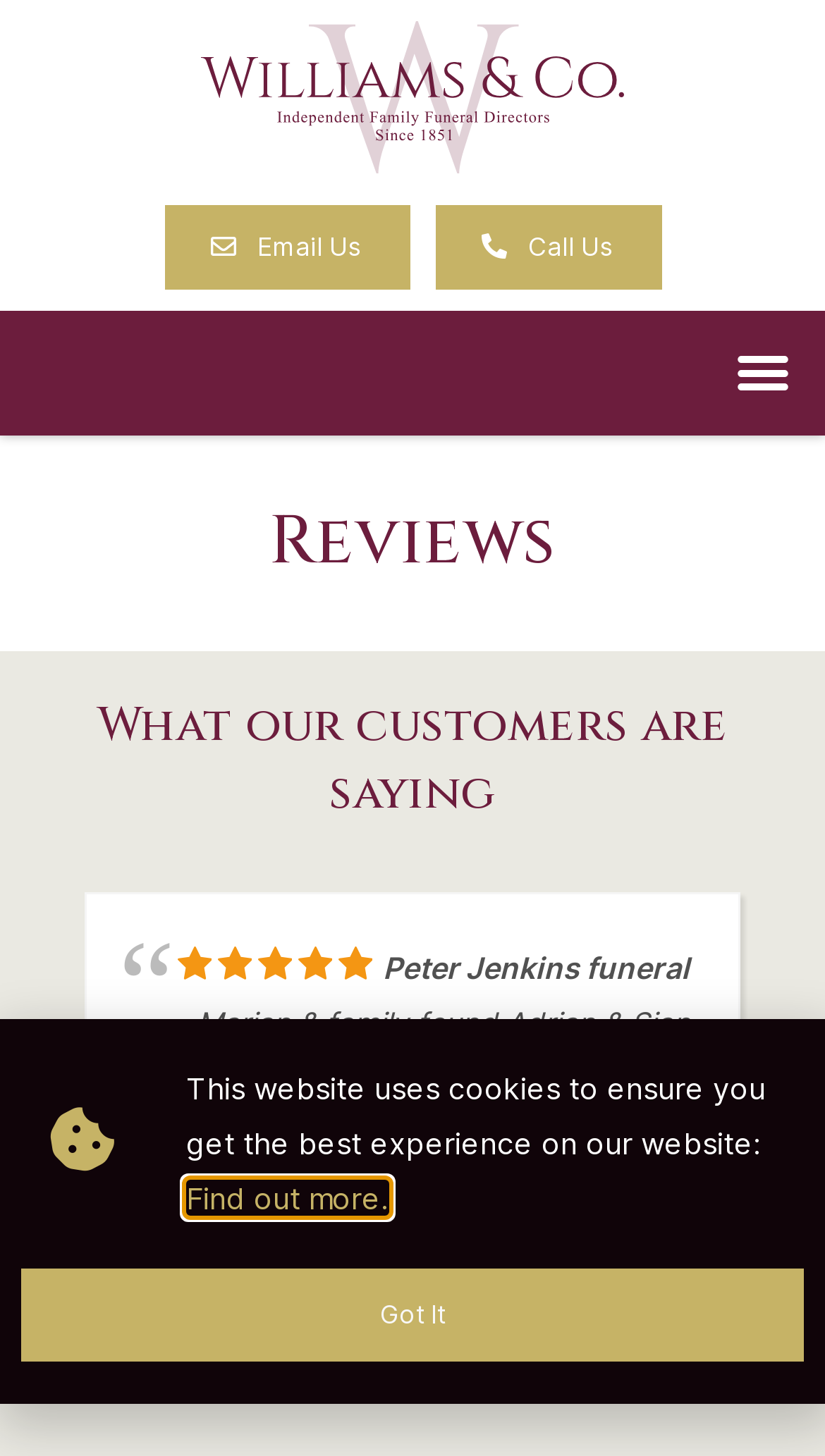Provide a short answer to the following question with just one word or phrase: What is the name of the funeral home?

Williams & Co